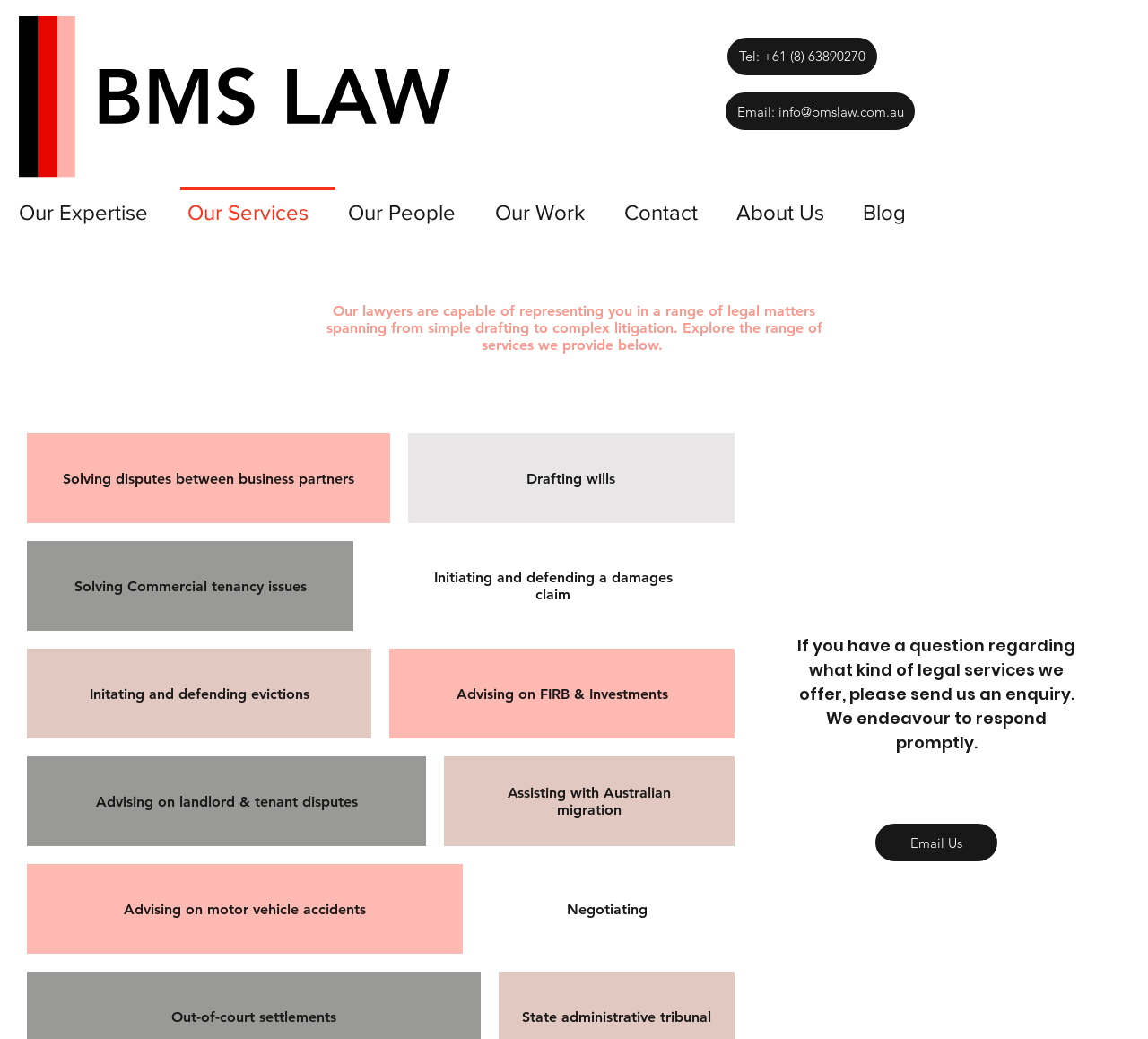Can you find the bounding box coordinates for the element that needs to be clicked to execute this instruction: "Email Us"? The coordinates should be given as four float numbers between 0 and 1, i.e., [left, top, right, bottom].

[0.763, 0.793, 0.869, 0.829]